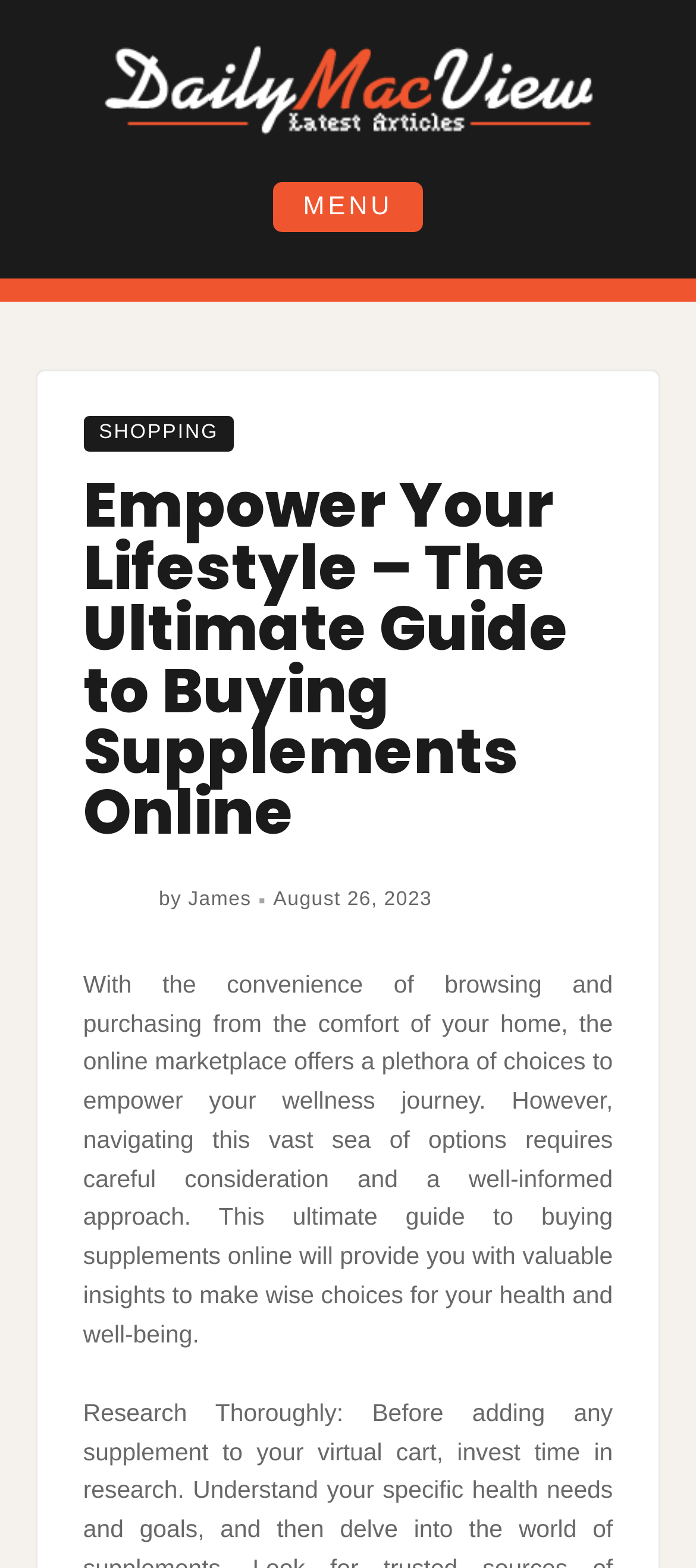Answer the question with a brief word or phrase:
What is the topic of the article?

Buying supplements online